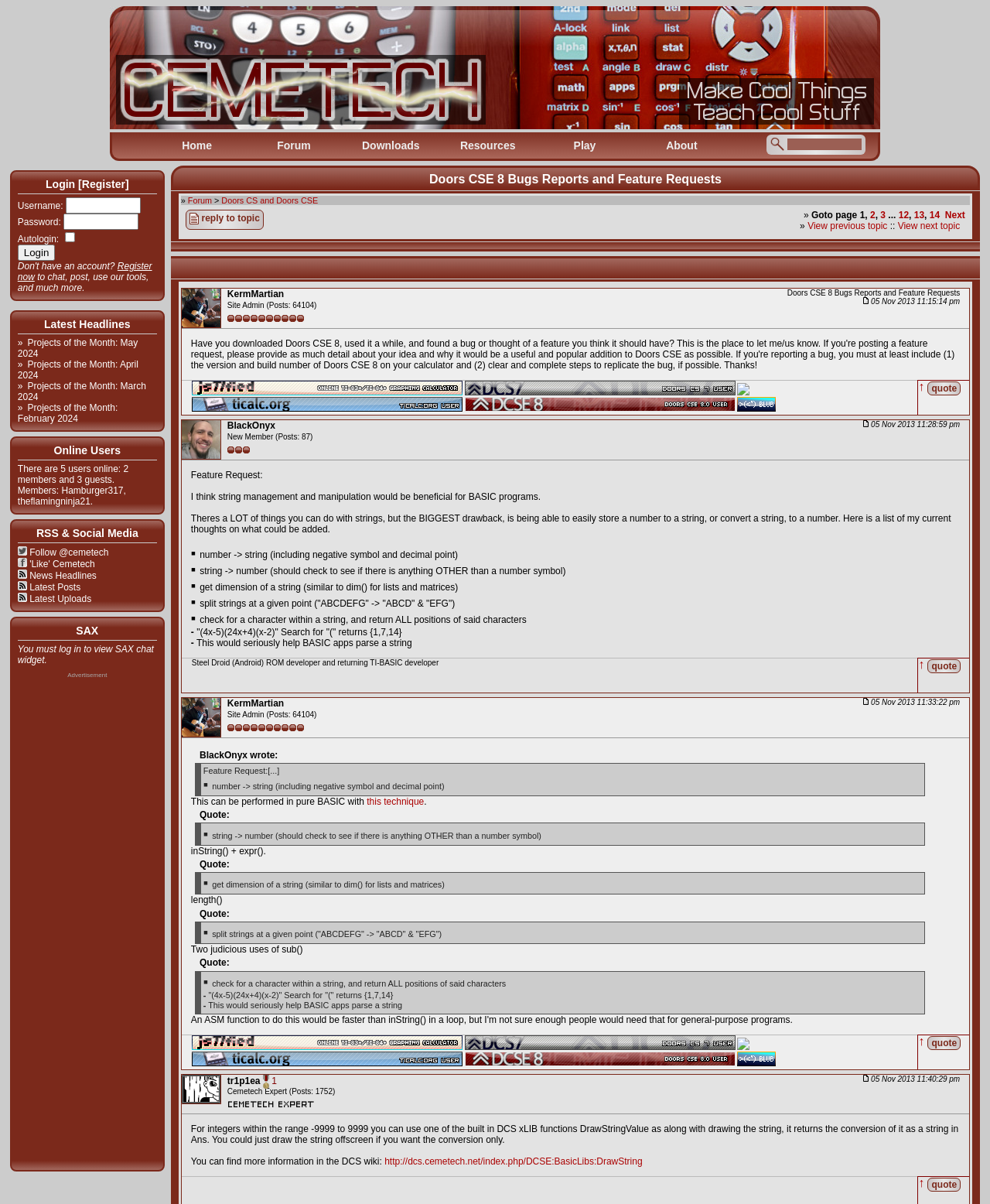Based on the description "News Headlines", find the bounding box of the specified UI element.

[0.018, 0.474, 0.098, 0.483]